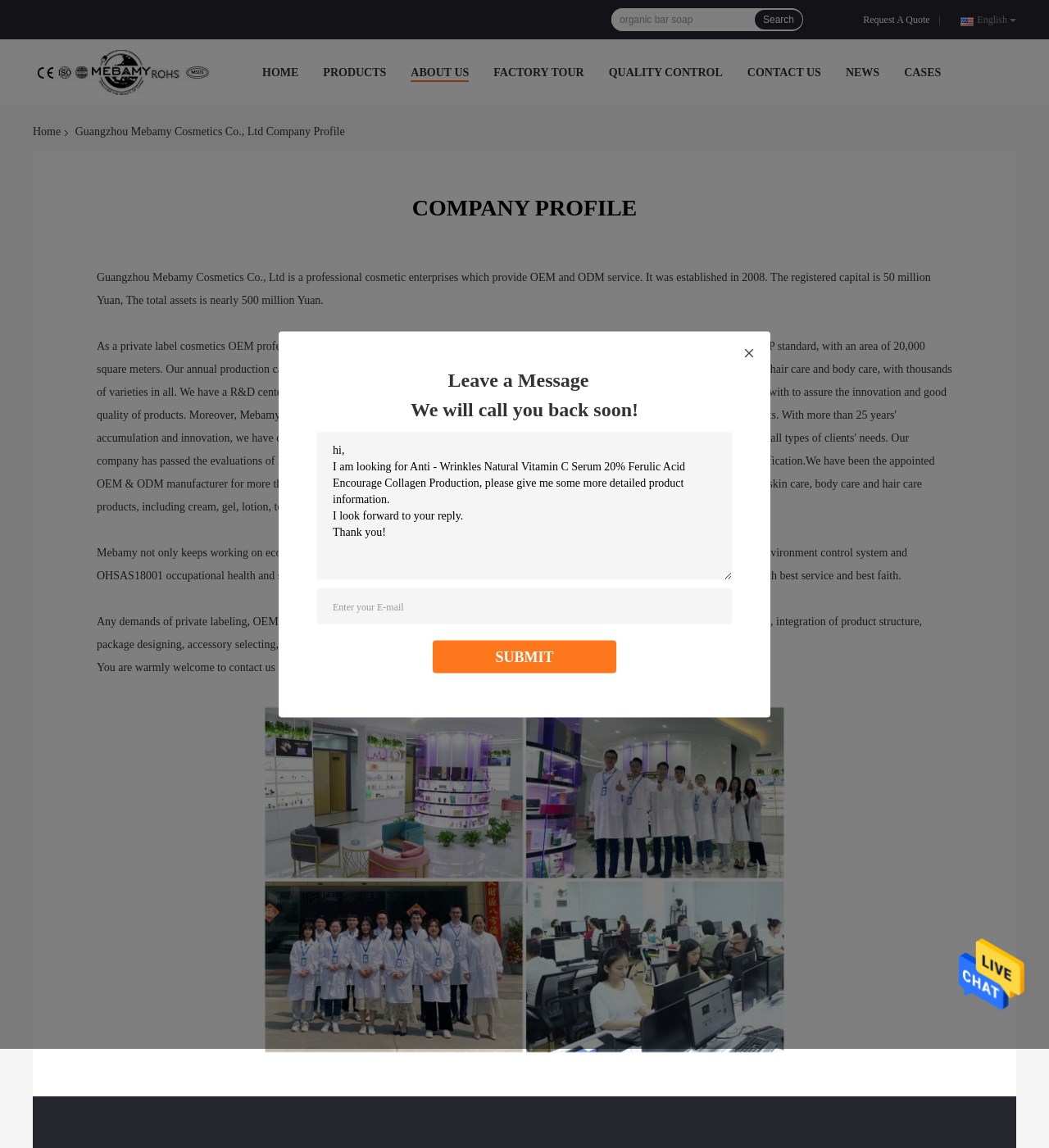What service does the company provide besides OEM?
Please respond to the question with a detailed and well-explained answer.

The company profile mentions that besides providing OEM service, the company also provides ODM service, which includes a full set of services from brand positioning to market operation.